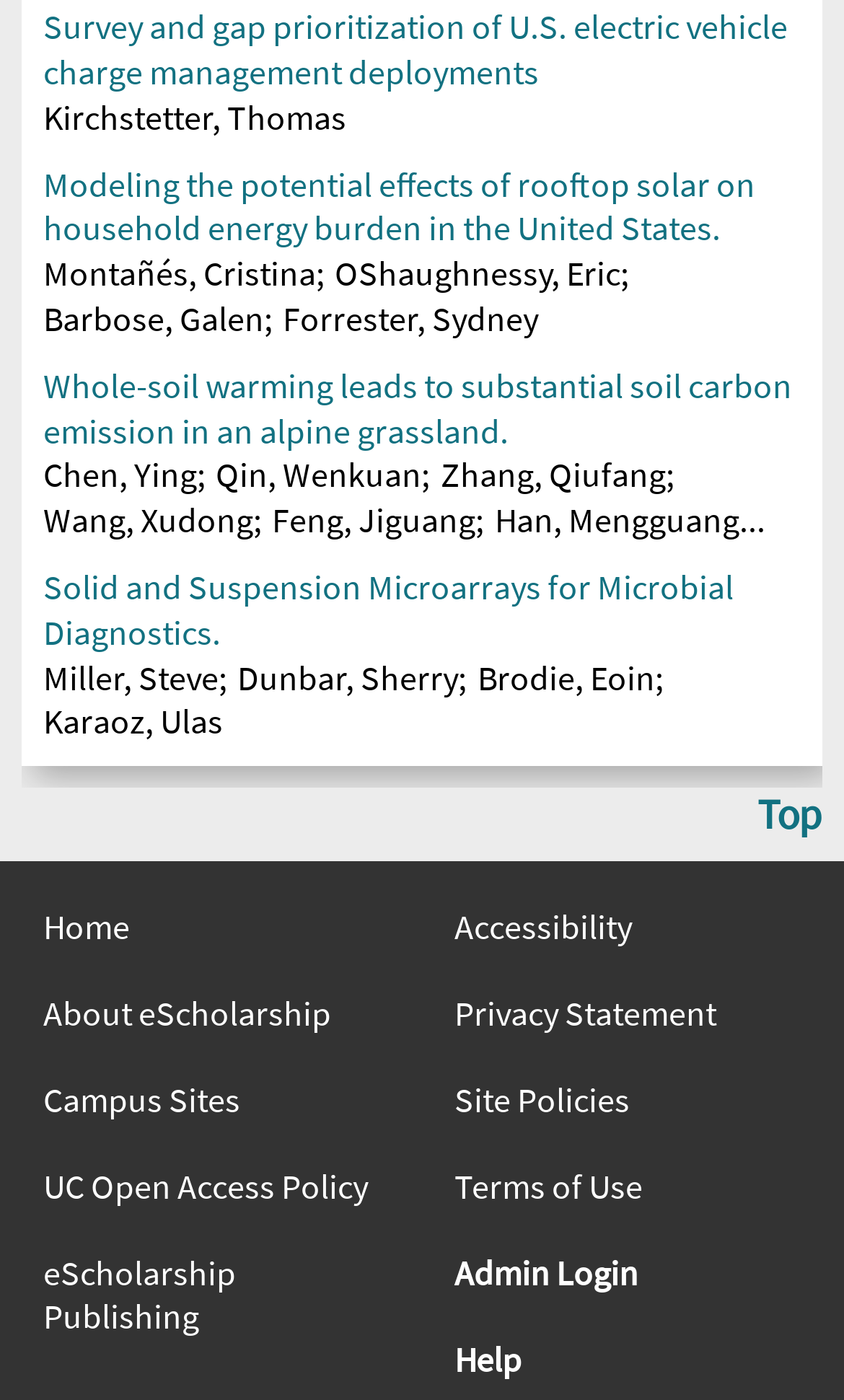What type of website is this?
Look at the screenshot and give a one-word or phrase answer.

Academic repository